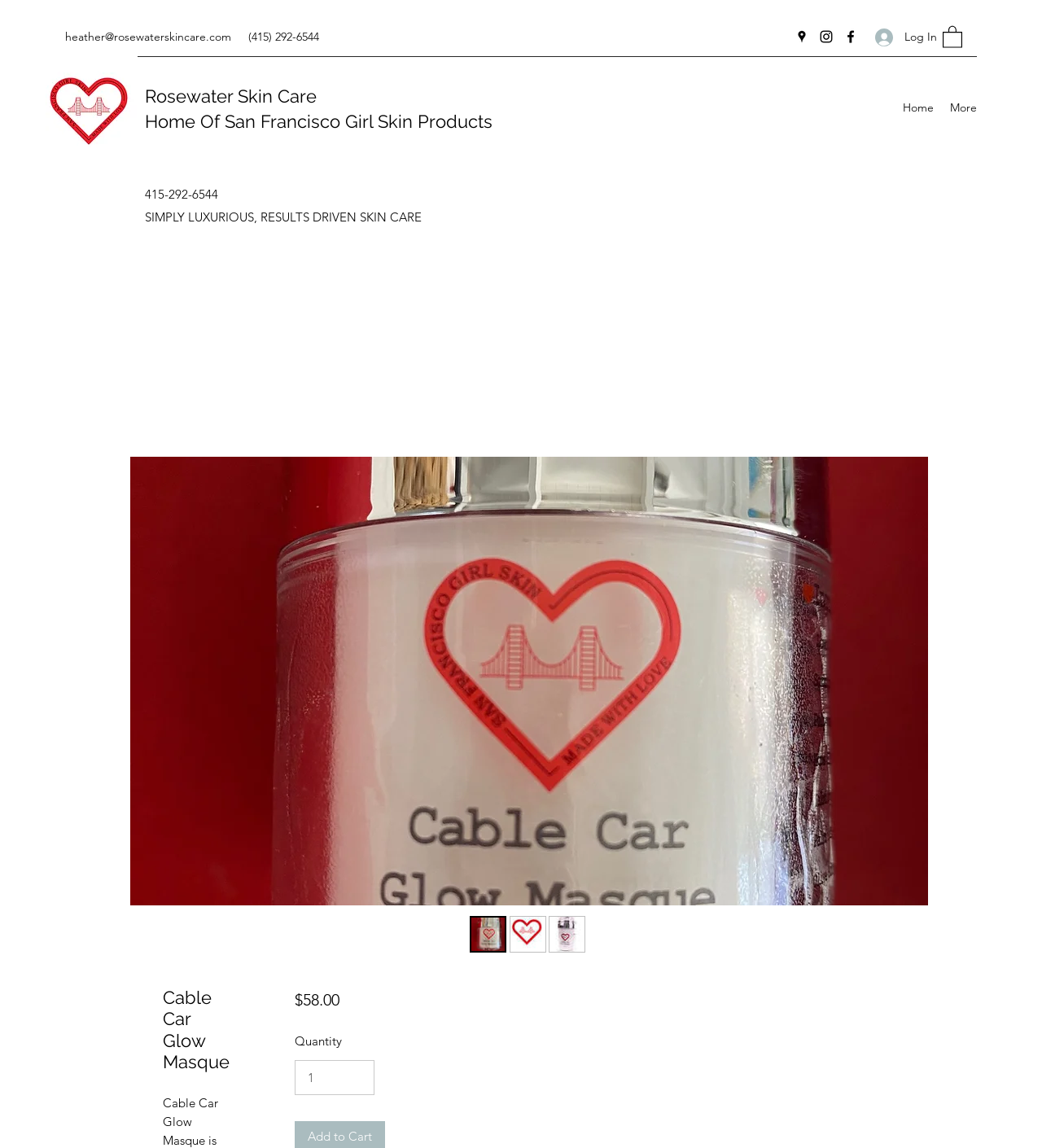Please specify the bounding box coordinates of the clickable region necessary for completing the following instruction: "Contact the company via email". The coordinates must consist of four float numbers between 0 and 1, i.e., [left, top, right, bottom].

[0.062, 0.026, 0.222, 0.038]